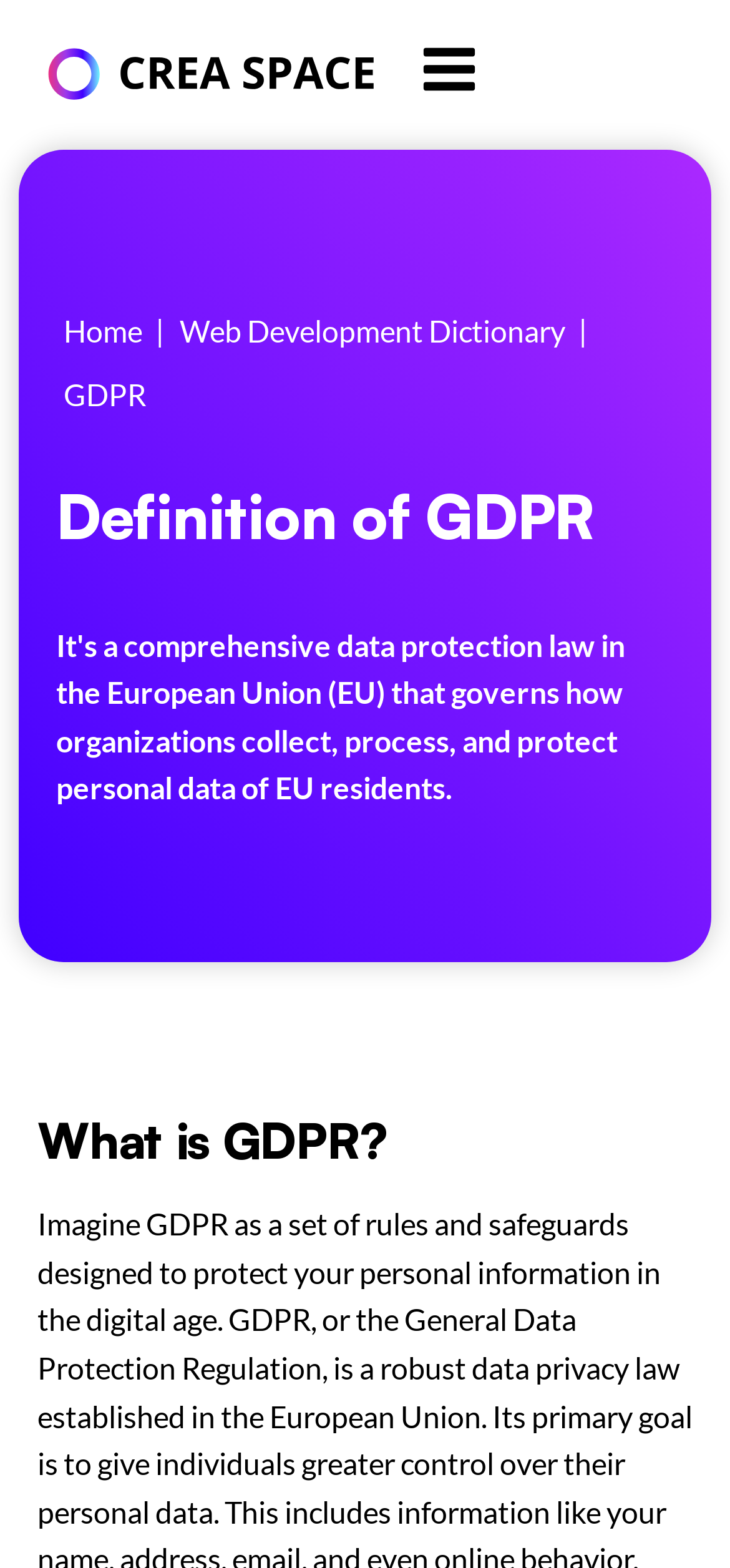Identify the bounding box coordinates for the UI element described as: "Web Development Dictionary".

[0.246, 0.199, 0.774, 0.222]